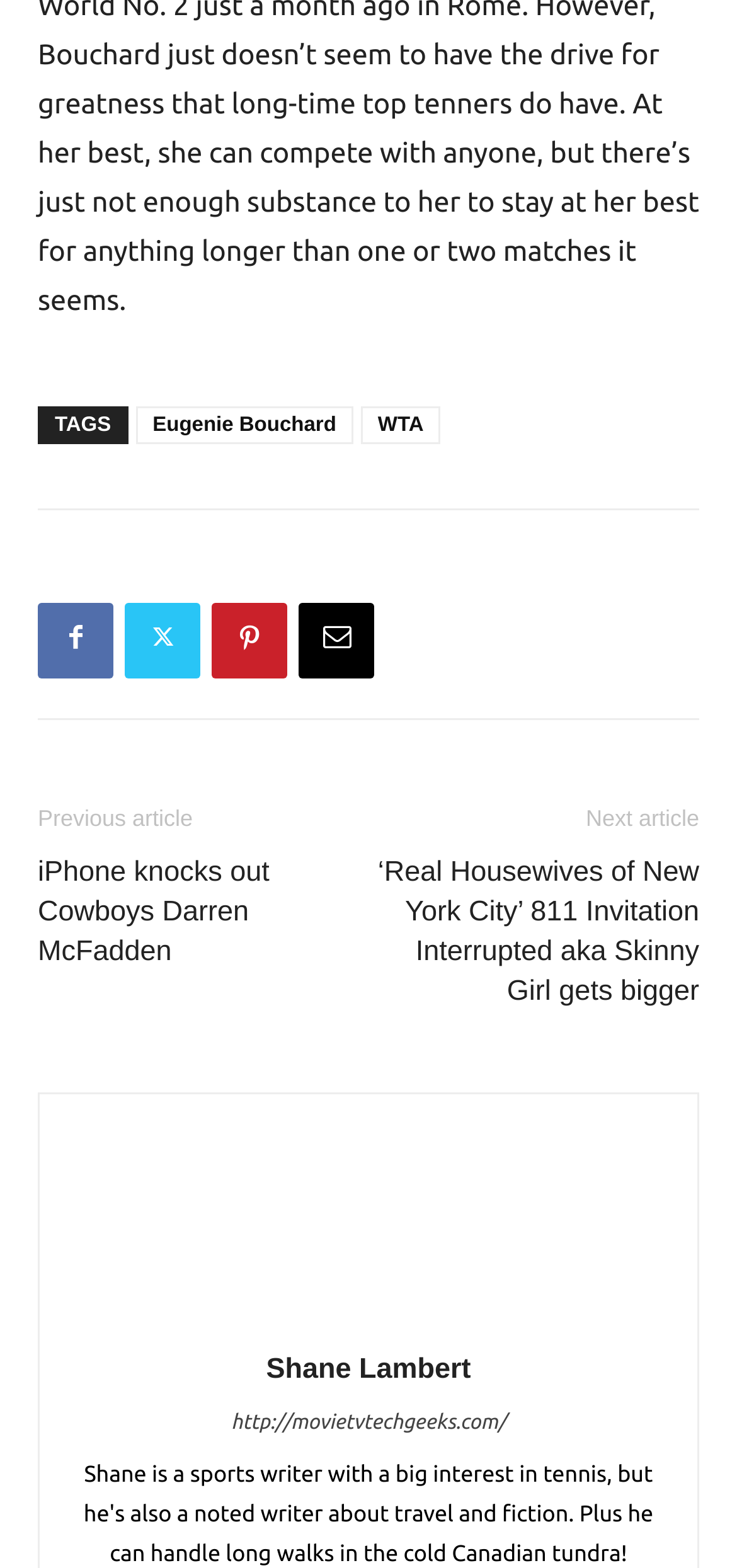Respond concisely with one word or phrase to the following query:
How many articles are linked on the webpage?

3